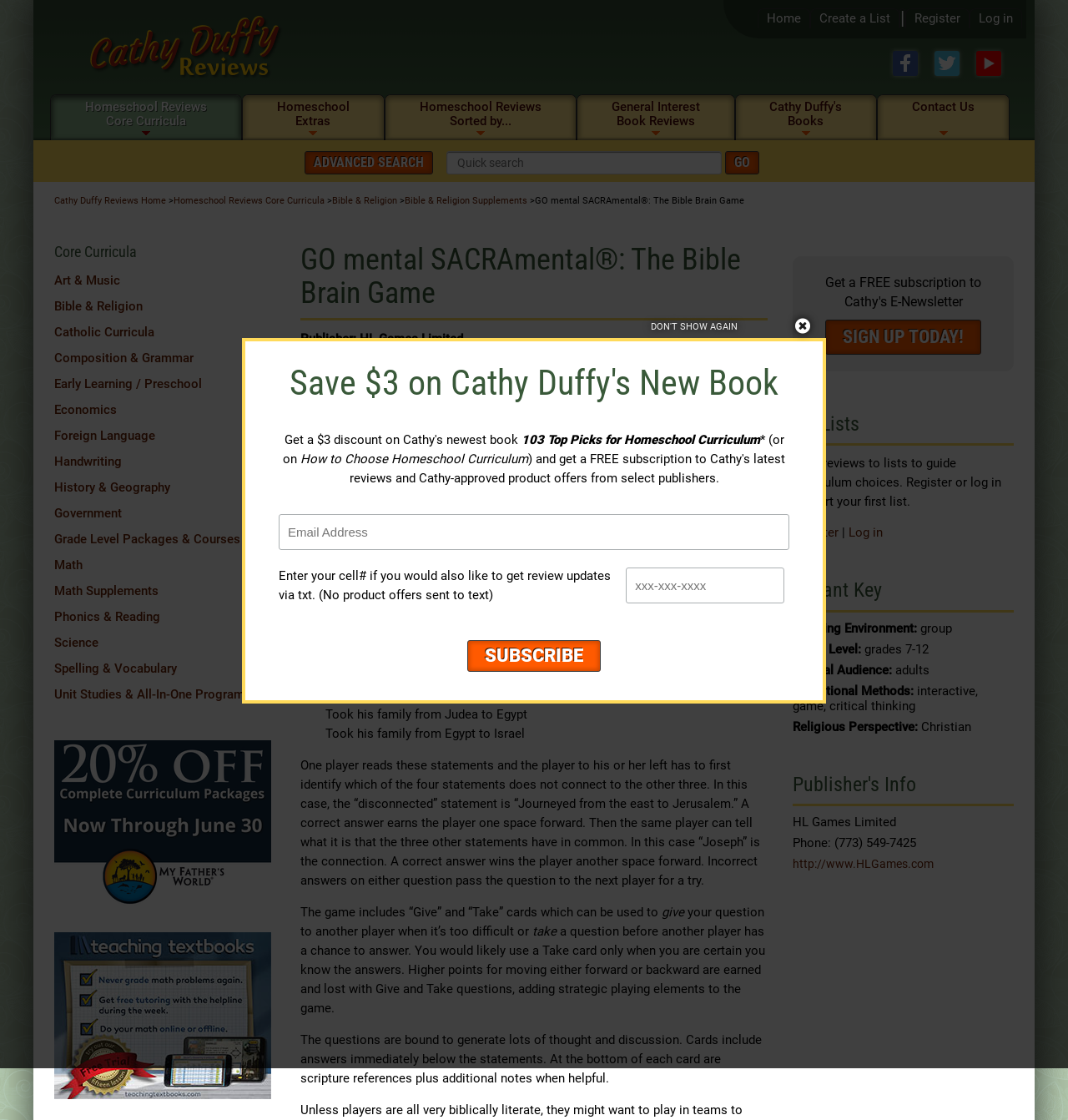Please find the bounding box coordinates of the clickable region needed to complete the following instruction: "Click on 'Home'". The bounding box coordinates must consist of four float numbers between 0 and 1, i.e., [left, top, right, bottom].

[0.718, 0.008, 0.75, 0.025]